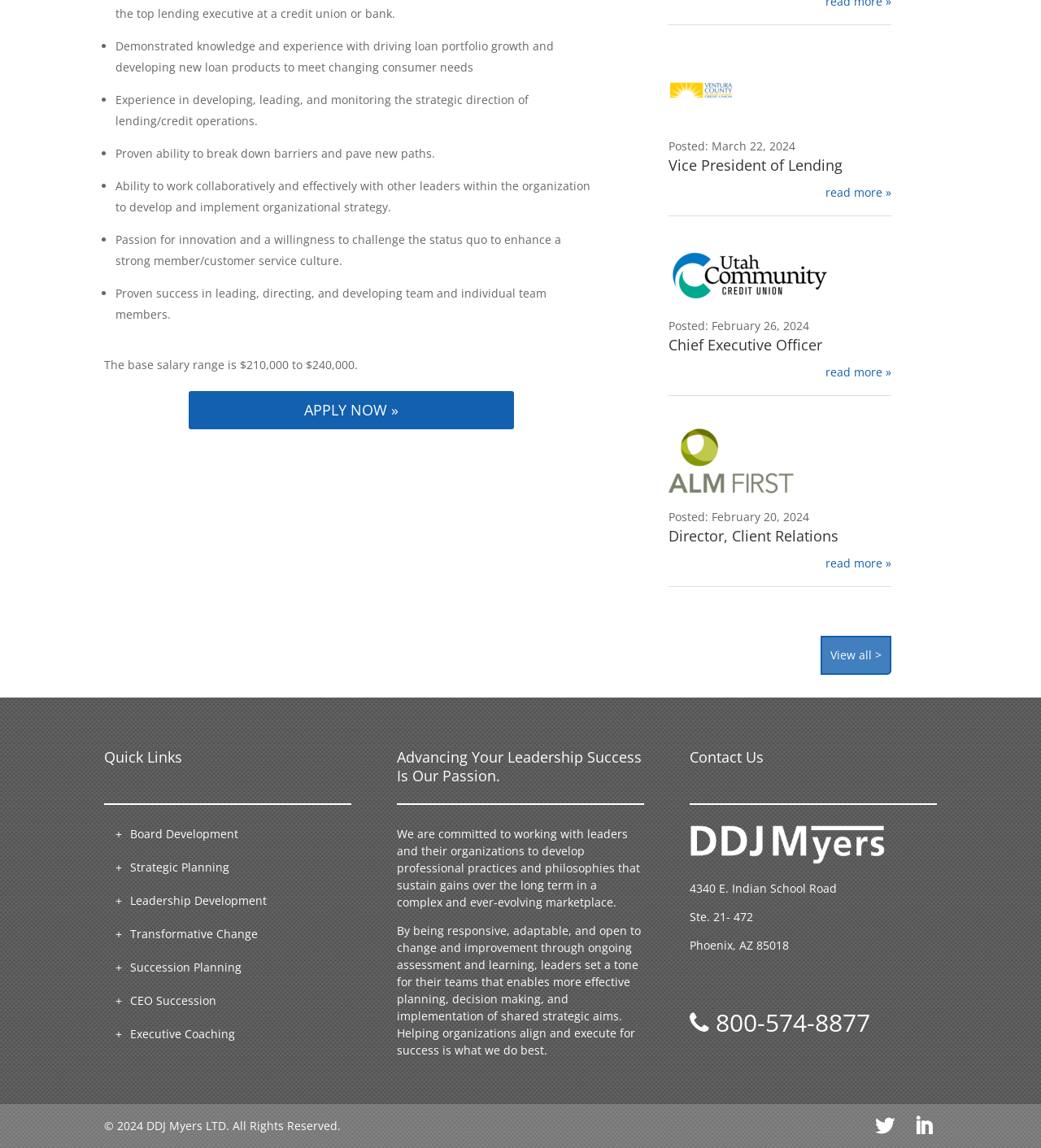What is the company name?
Based on the image, answer the question with a single word or brief phrase.

DDJ Myers LTD